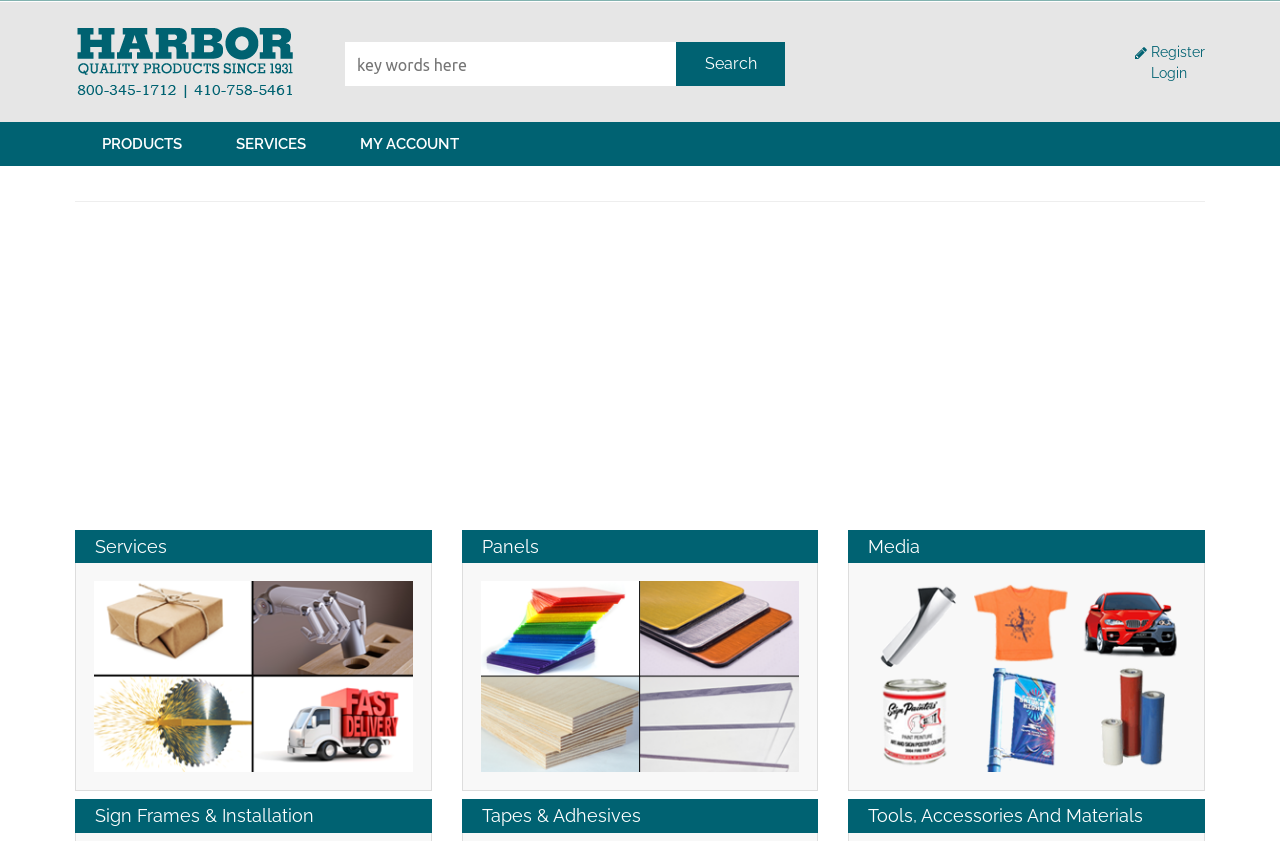Respond to the question below with a single word or phrase: What is the name of the sales section?

Harbor Sales